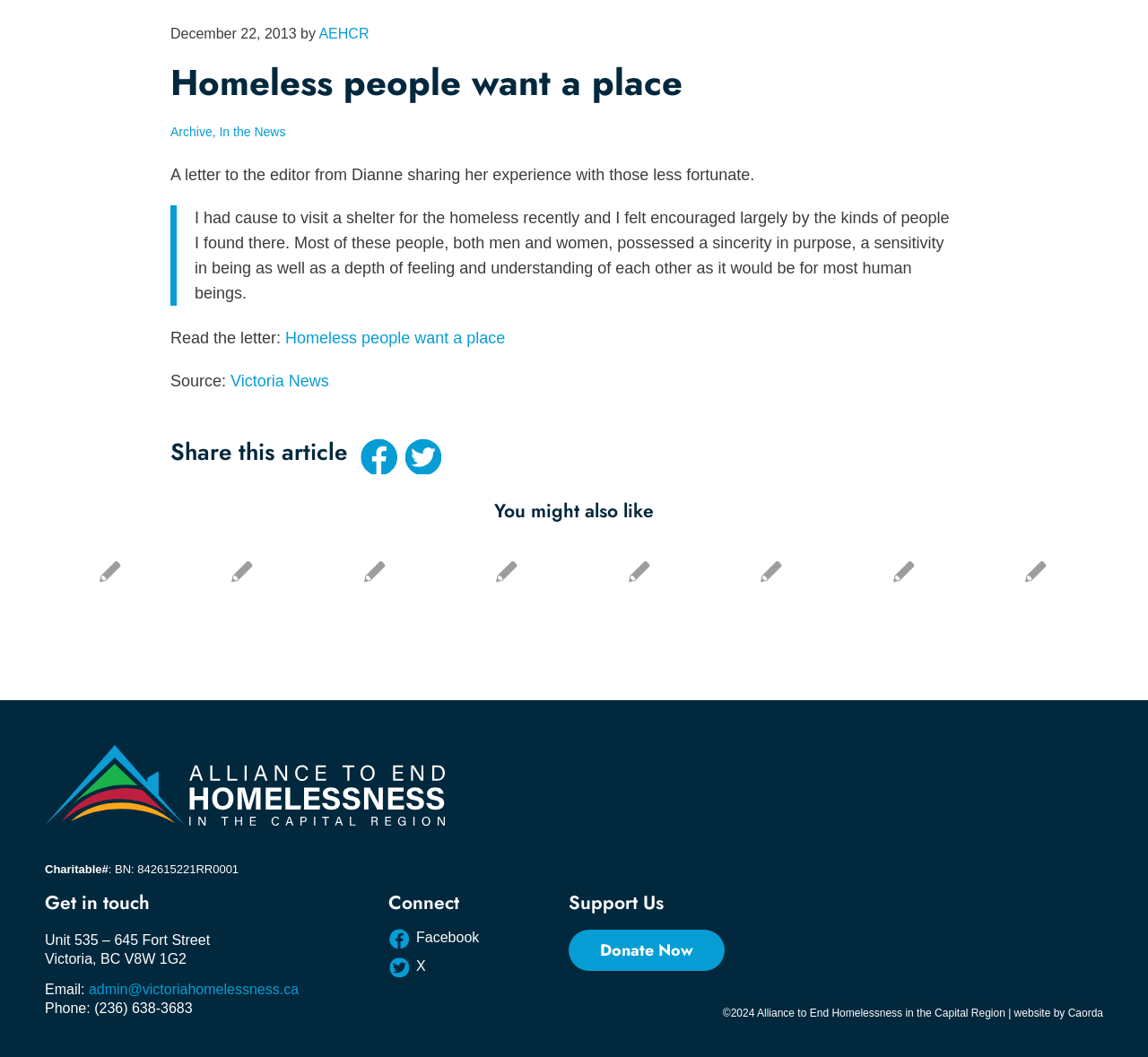Please find the bounding box for the UI element described by: "Victoria News".

[0.201, 0.352, 0.287, 0.369]